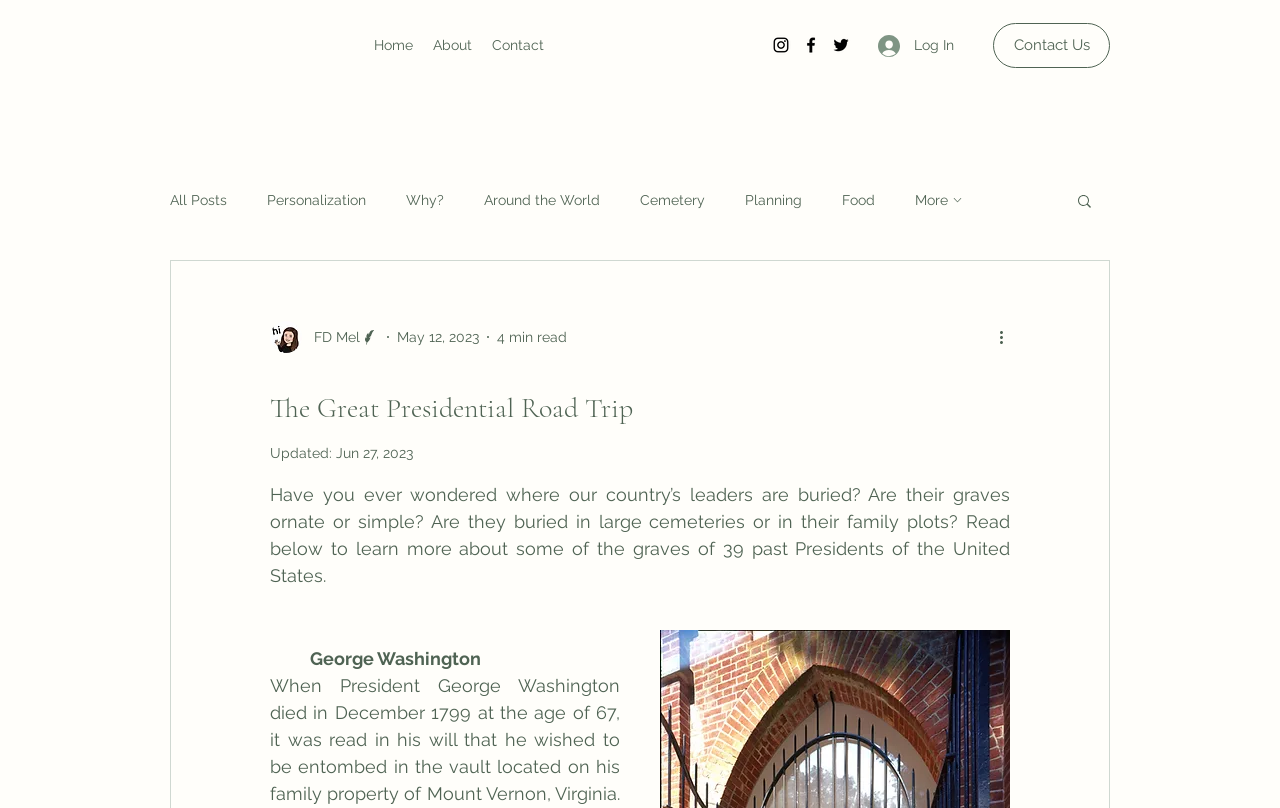What is the name of the author of this blog post?
Based on the image, answer the question in a detailed manner.

I found the author's name by looking at the section with the writer's picture, where it says 'FD Mel Writer'. This is likely the author's name because it is accompanied by a picture and is in a prominent location on the page.